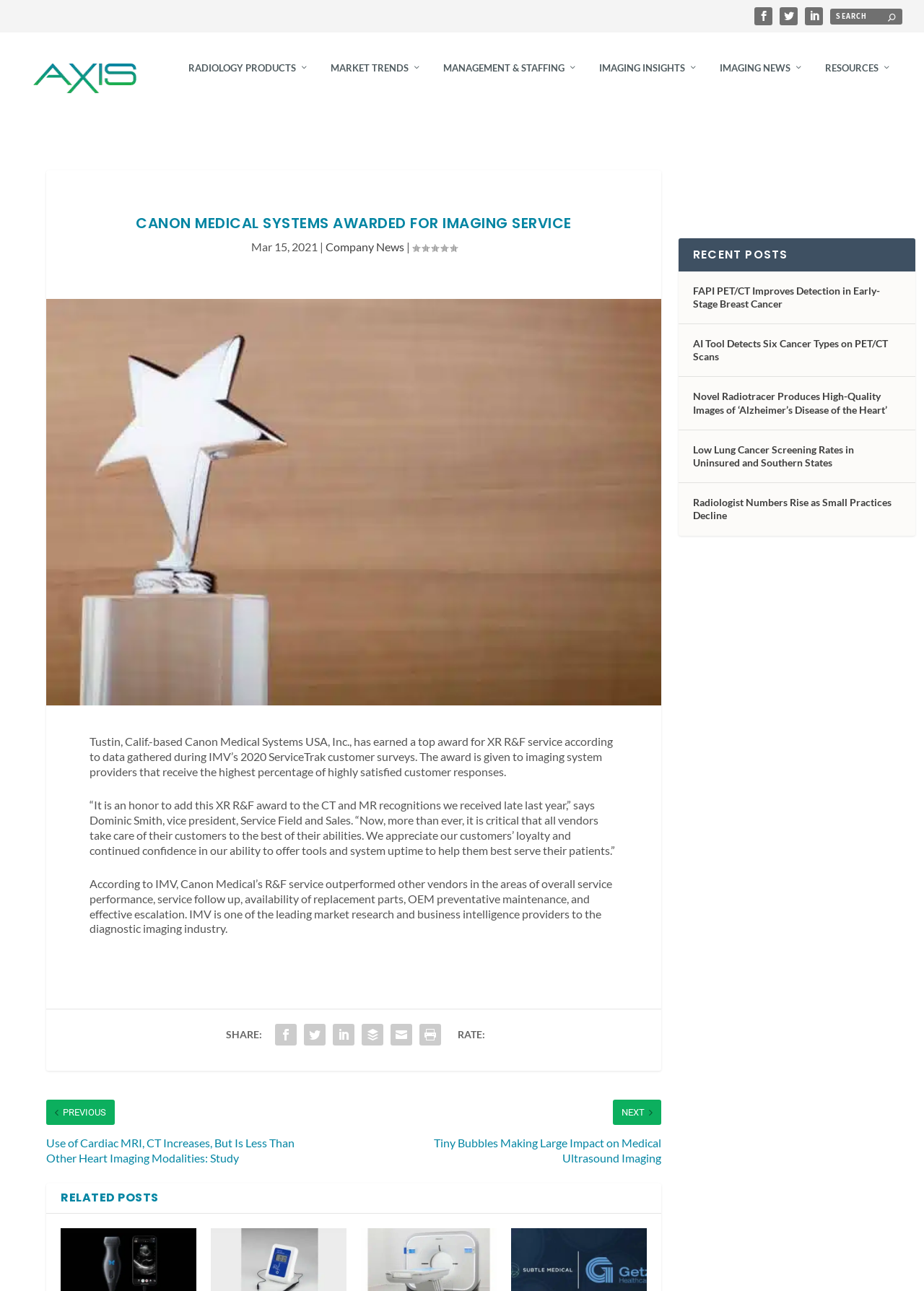Find the bounding box coordinates of the element's region that should be clicked in order to follow the given instruction: "Visit Axis Imaging News homepage". The coordinates should consist of four float numbers between 0 and 1, i.e., [left, top, right, bottom].

[0.023, 0.042, 0.16, 0.078]